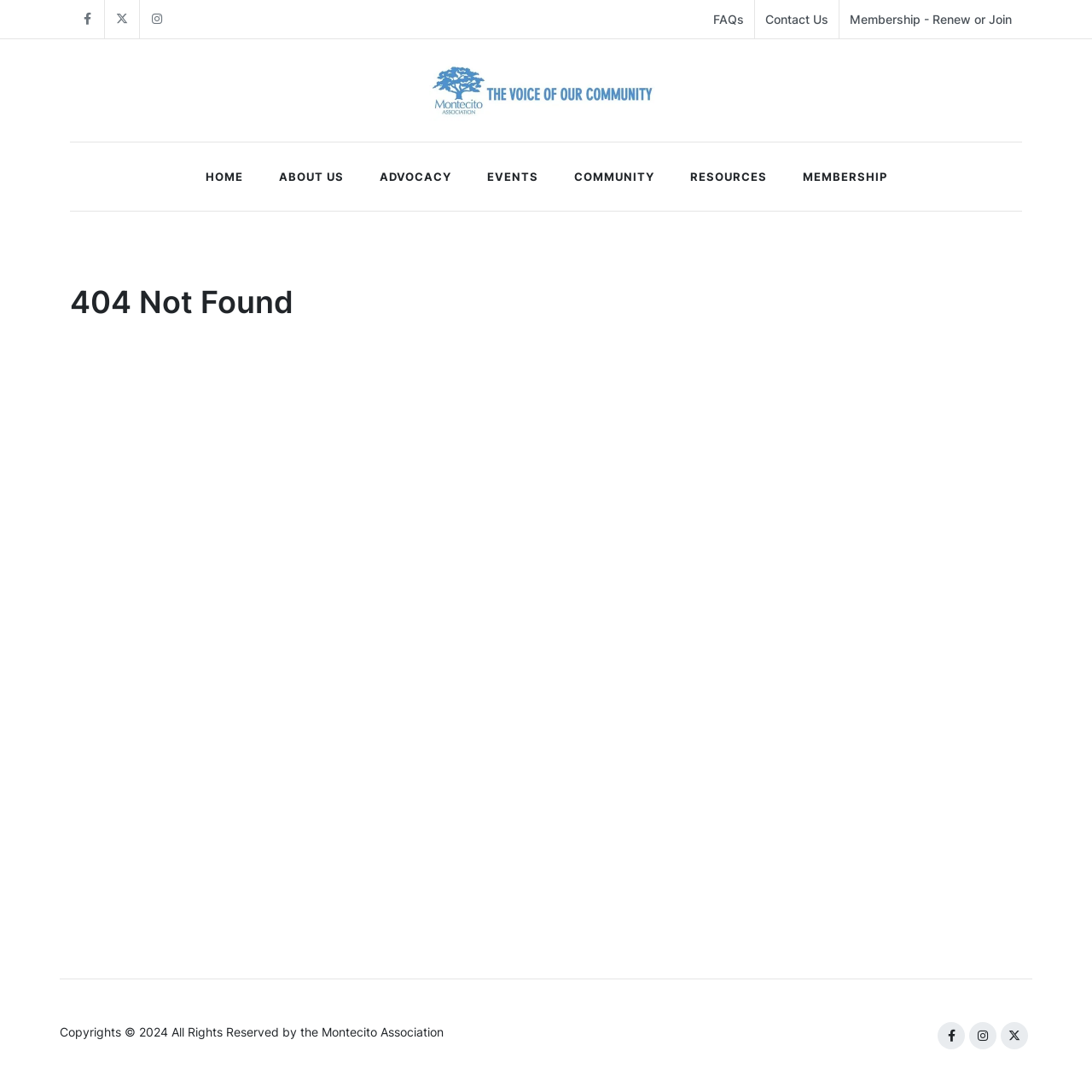Please identify the bounding box coordinates of the area I need to click to accomplish the following instruction: "Reply to Karen Burns".

None